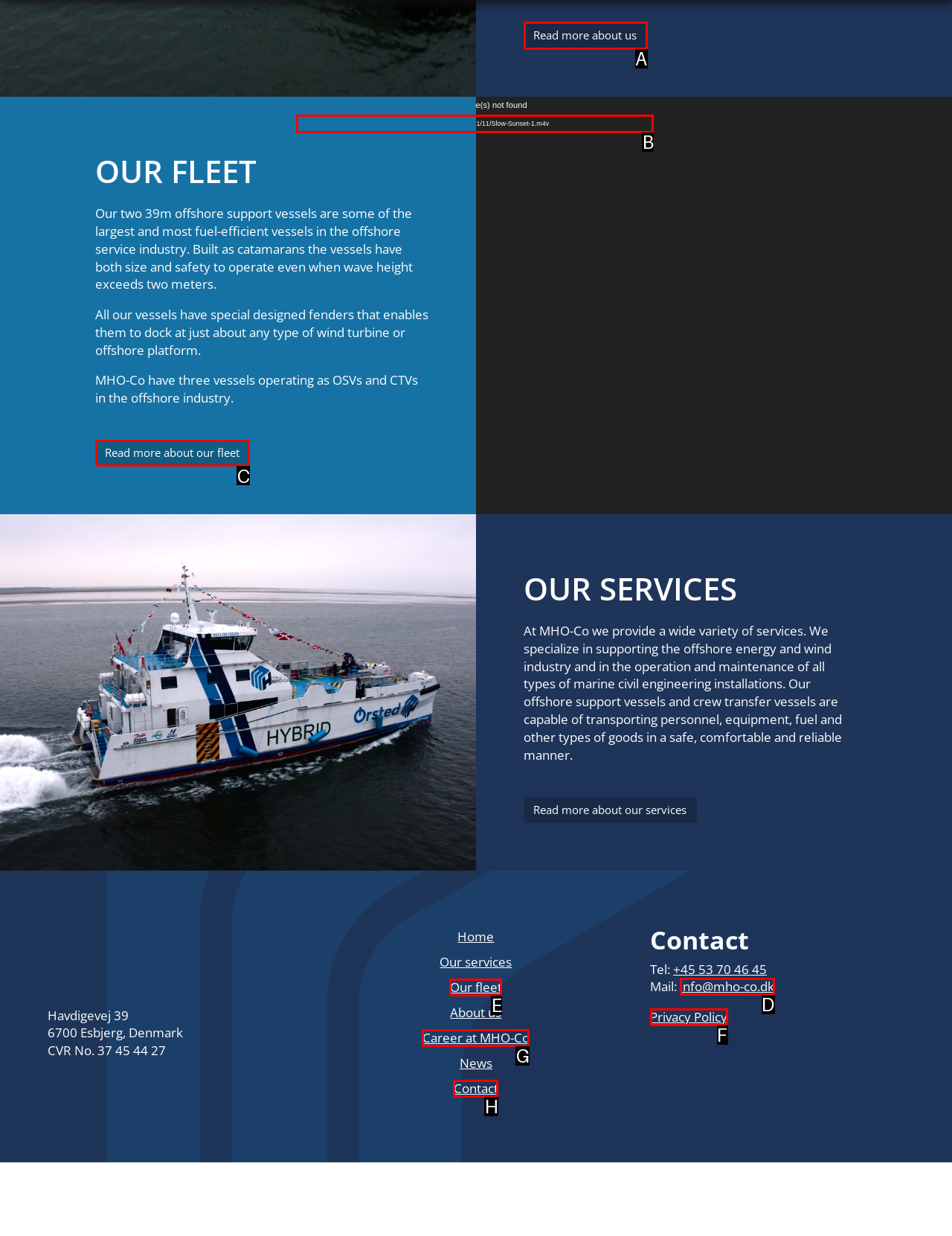What option should you select to complete this task: Read about ODM service? Indicate your answer by providing the letter only.

None